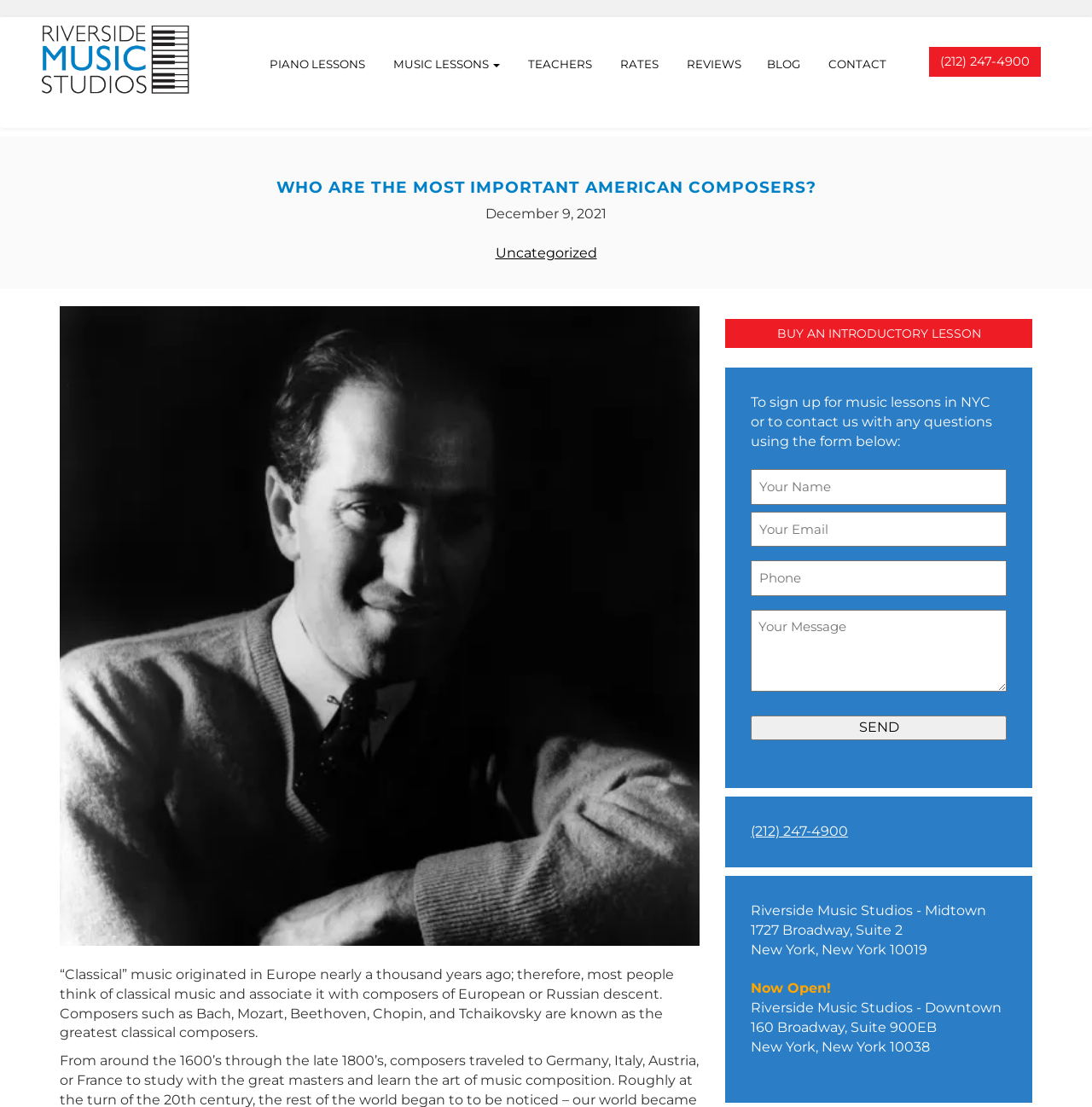Find the bounding box coordinates of the element to click in order to complete the given instruction: "Click the 'Riverside Music Studios' link."

[0.023, 0.039, 0.188, 0.077]